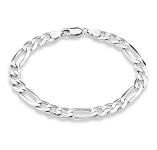What is the width of the bracelet?
Answer the question with a single word or phrase derived from the image.

7mm